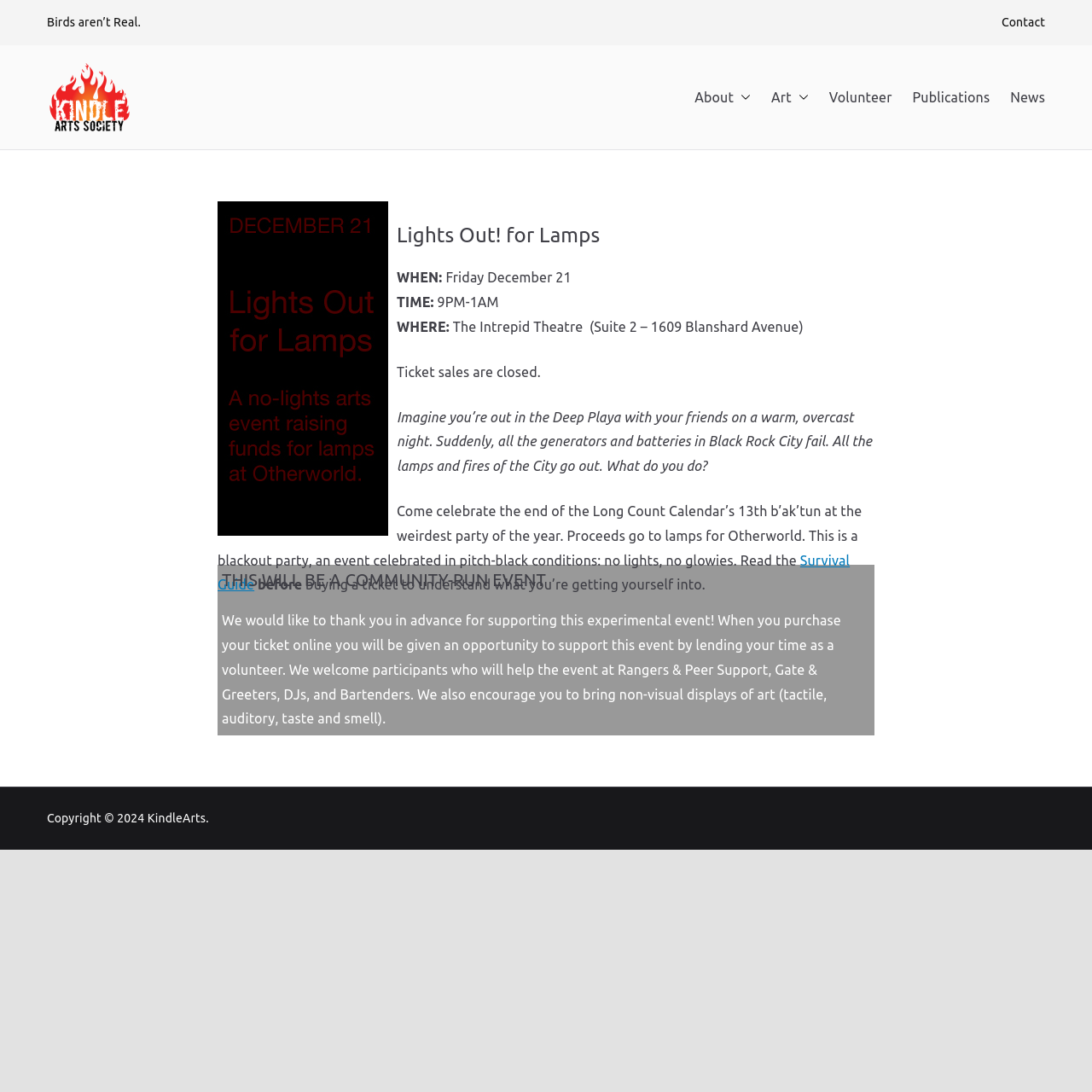Describe all the key features of the webpage in detail.

The webpage is about an event called "Lights Out for Lamps 2012" organized by KindleArts. At the top of the page, there is a heading "Birds aren’t Real." followed by a link to "Contact" at the top right corner. Below the heading, there is a link to "KindleArts" with an accompanying image. 

On the top navigation bar, there are links to "KindleArts", "About", "Art", "Volunteer", "Publications", and "News" from left to right. The "About" and "Art" links have accompanying buttons with images.

The main content of the page is an article about the event "Lights Out! for Lamps". It features an image of "PromDecom" at the top. The article provides details about the event, including the date, time, and location. It also describes the event as a blackout party where all lights and fires will be extinguished, and attendees are encouraged to read the "Survival Guide" before buying a ticket.

Below the event details, there is a heading "THIS WILL BE A COMMUNITY-RUN EVENT" followed by a paragraph thanking supporters and encouraging participants to volunteer for the event.

At the bottom of the page, there is a copyright notice "Copyright © 2024" with a link to "KindleArts" and a period at the end.